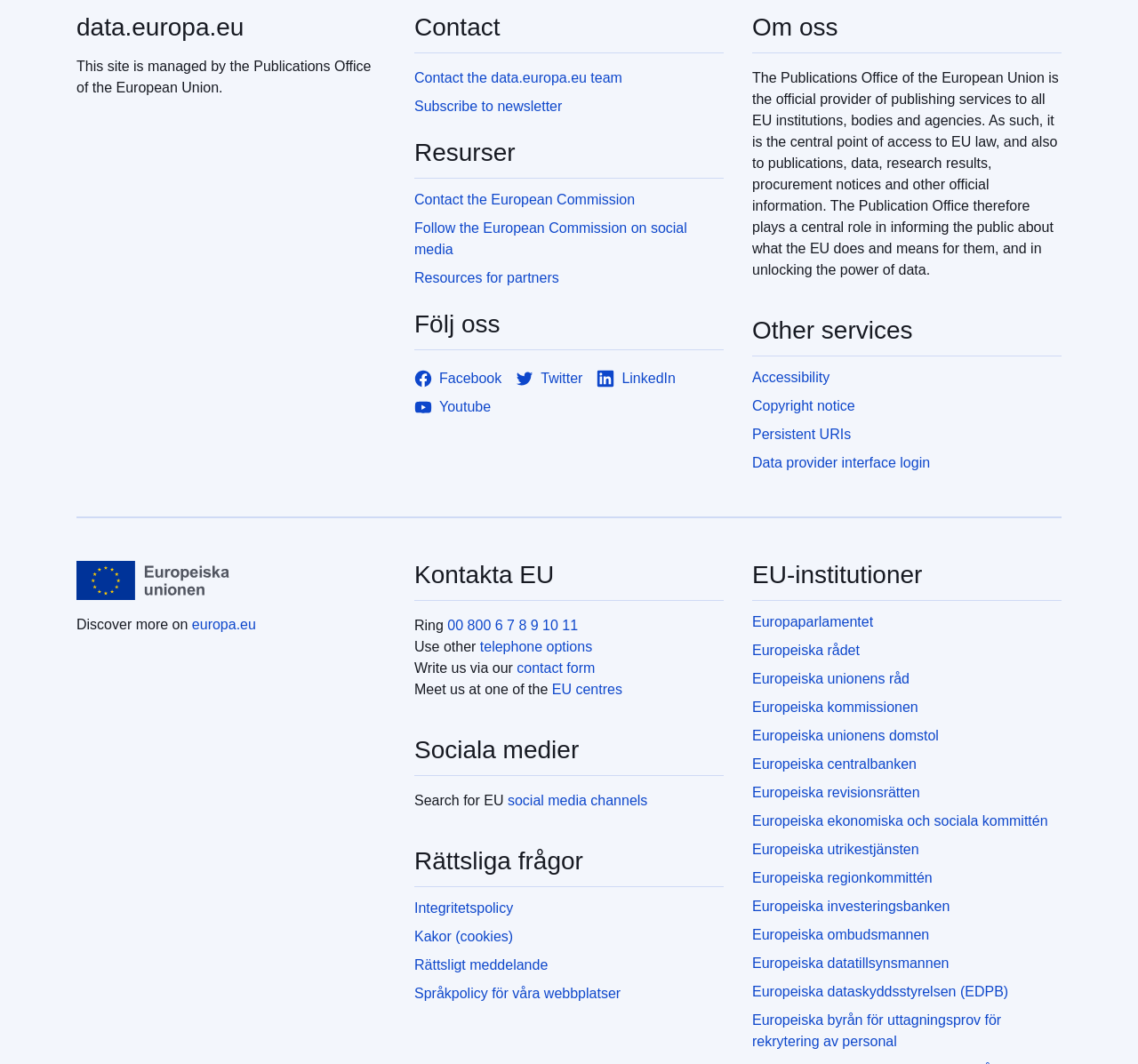Answer the question in a single word or phrase:
What is the role of the Publications Office of the European Union?

official provider of publishing services